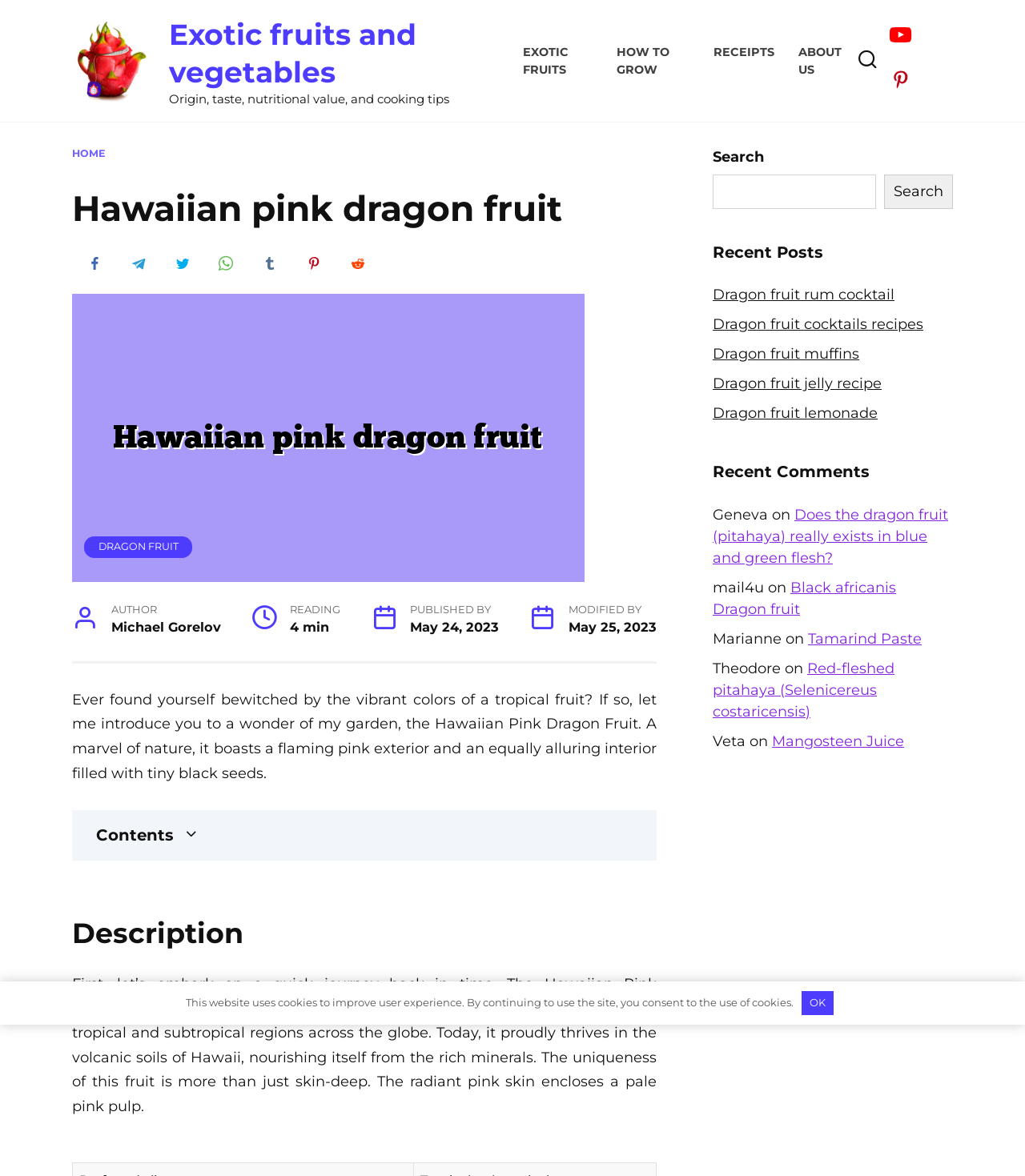Locate the bounding box coordinates of the element to click to perform the following action: 'Check the 'Recent Posts''. The coordinates should be given as four float values between 0 and 1, in the form of [left, top, right, bottom].

[0.695, 0.206, 0.803, 0.222]